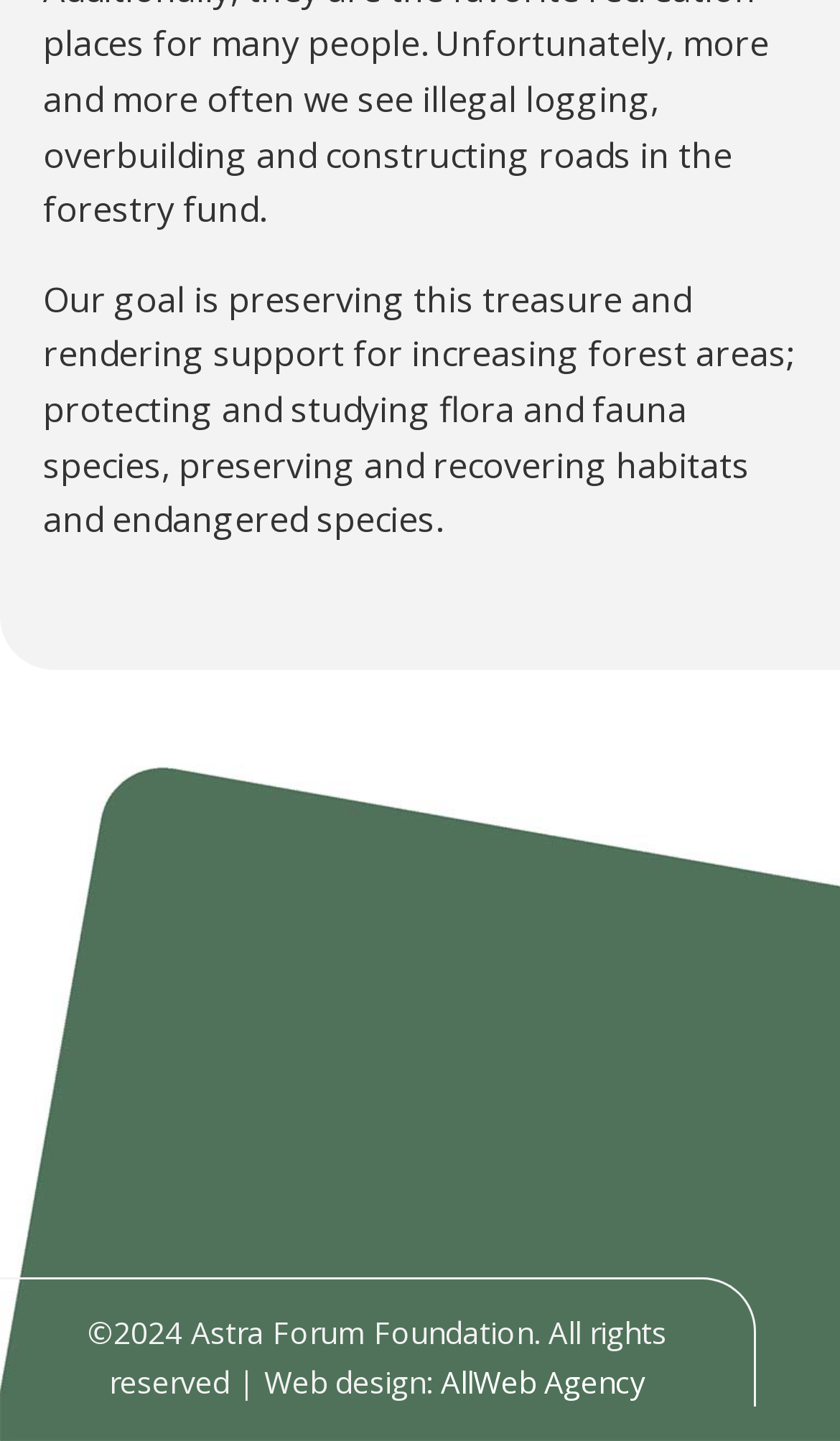Given the element description: "Add to Wishlist", predict the bounding box coordinates of this UI element. The coordinates must be four float numbers between 0 and 1, given as [left, top, right, bottom].

None